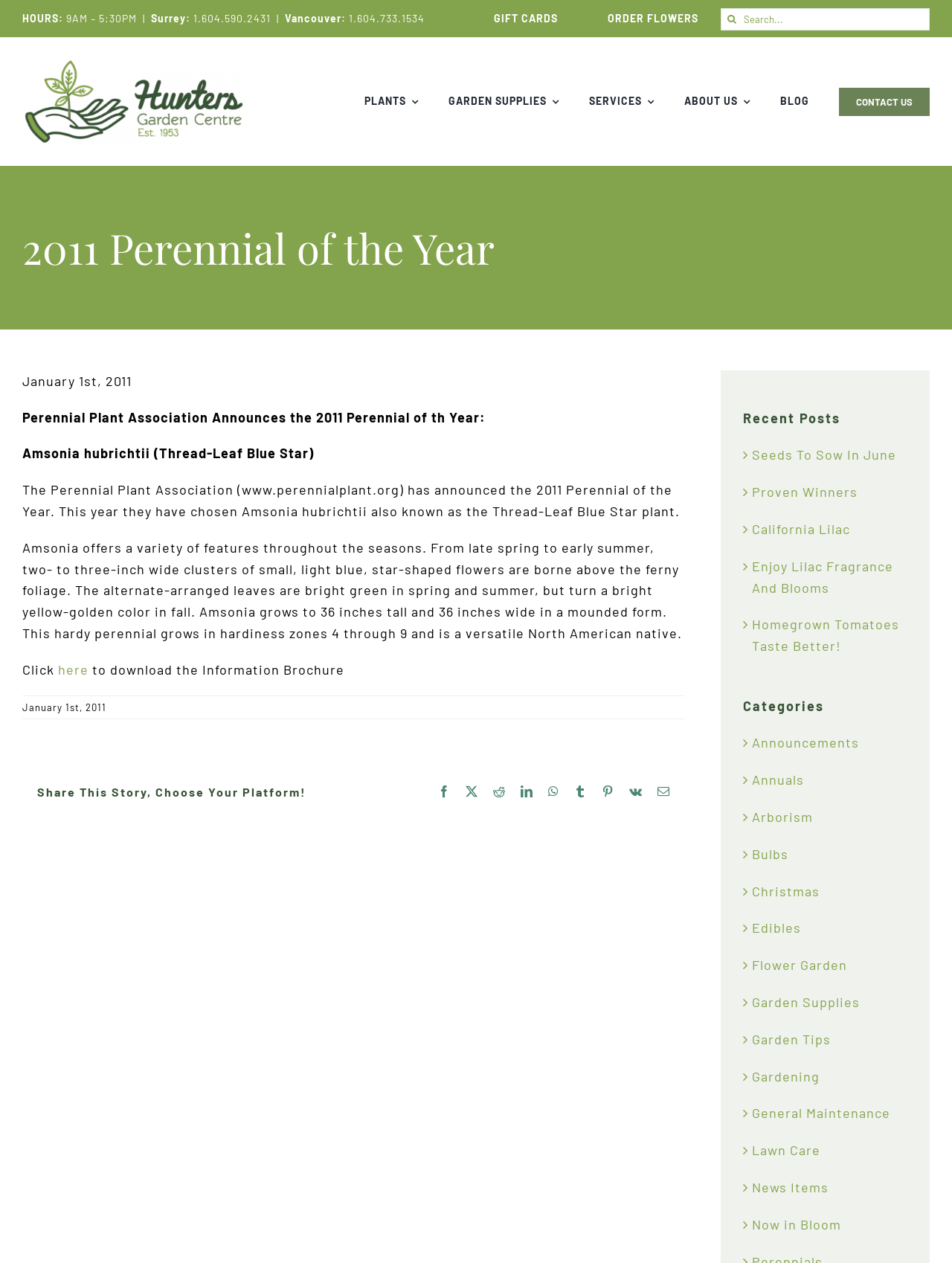Can you give a comprehensive explanation to the question given the content of the image?
What is the name of the company associated with the logo at the top of the webpage?

I found the answer by looking at the logo at the top of the webpage, which is accompanied by the text 'Hunters Garden Centre & Flower Shop since 1953'. This suggests that the logo is associated with the company Hunters Garden Centre.